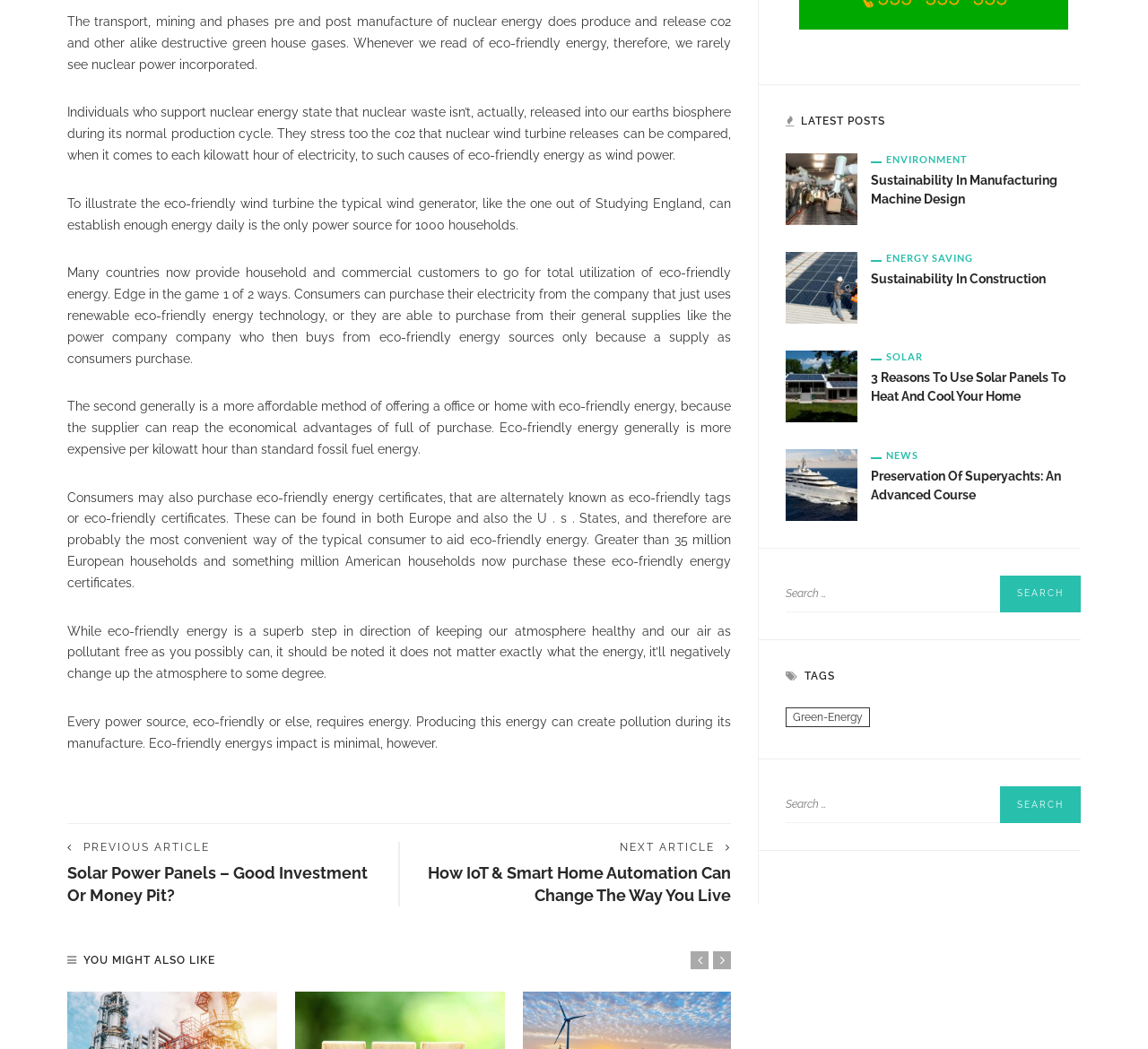Using the information in the image, could you please answer the following question in detail:
What is the topic of the first article?

The first article is about nuclear energy, which is evident from the text 'The transport, mining and phases pre and post manufacture of nuclear energy does produce and release co2 and other alike destructive green house gases.'